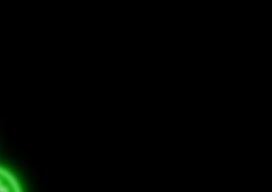Give a one-word or one-phrase response to the question: 
What is the mood evoked by the image?

Excitement